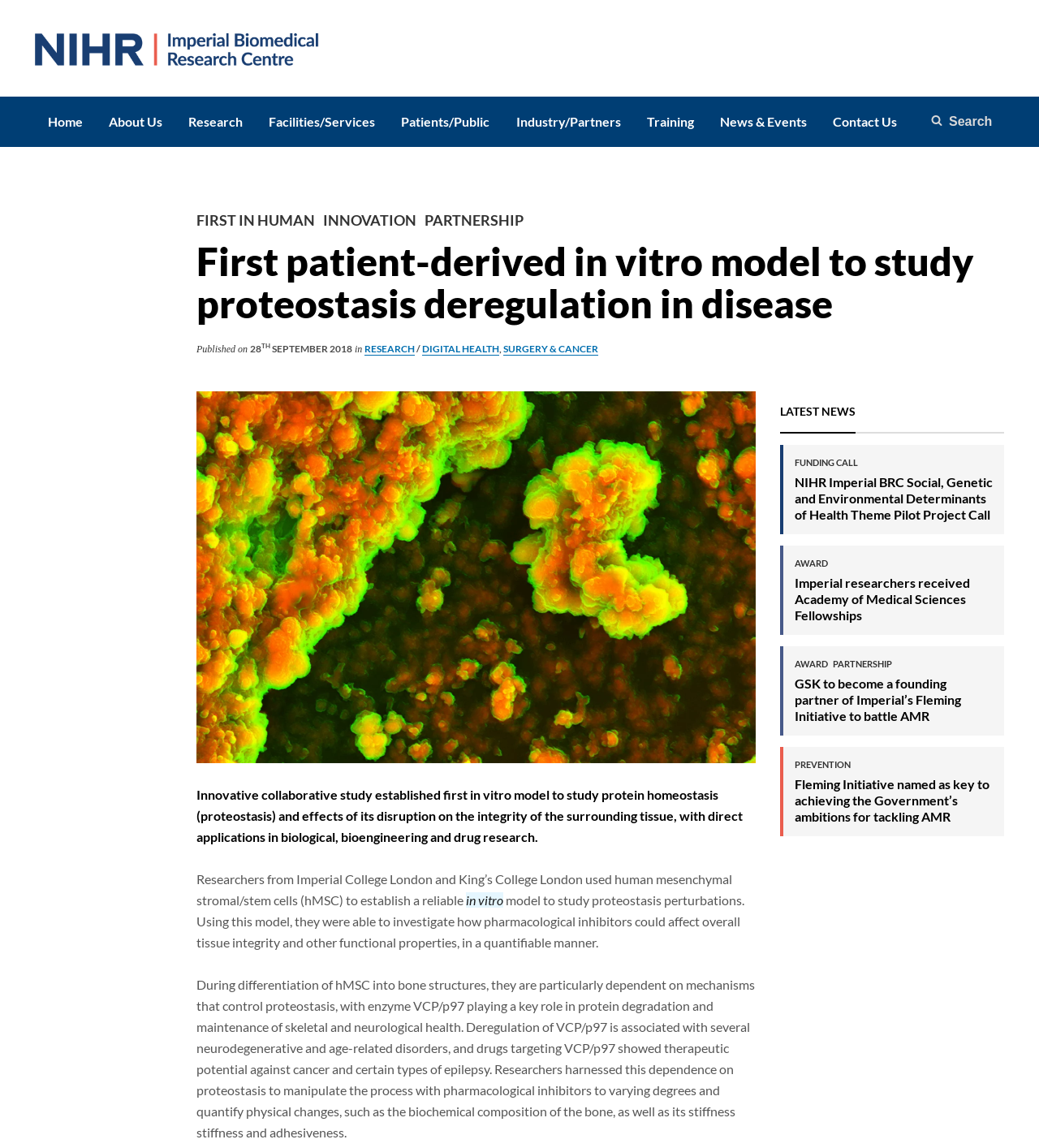Given the description: "Partnership", determine the bounding box coordinates of the UI element. The coordinates should be formatted as four float numbers between 0 and 1, [left, top, right, bottom].

[0.409, 0.183, 0.504, 0.2]